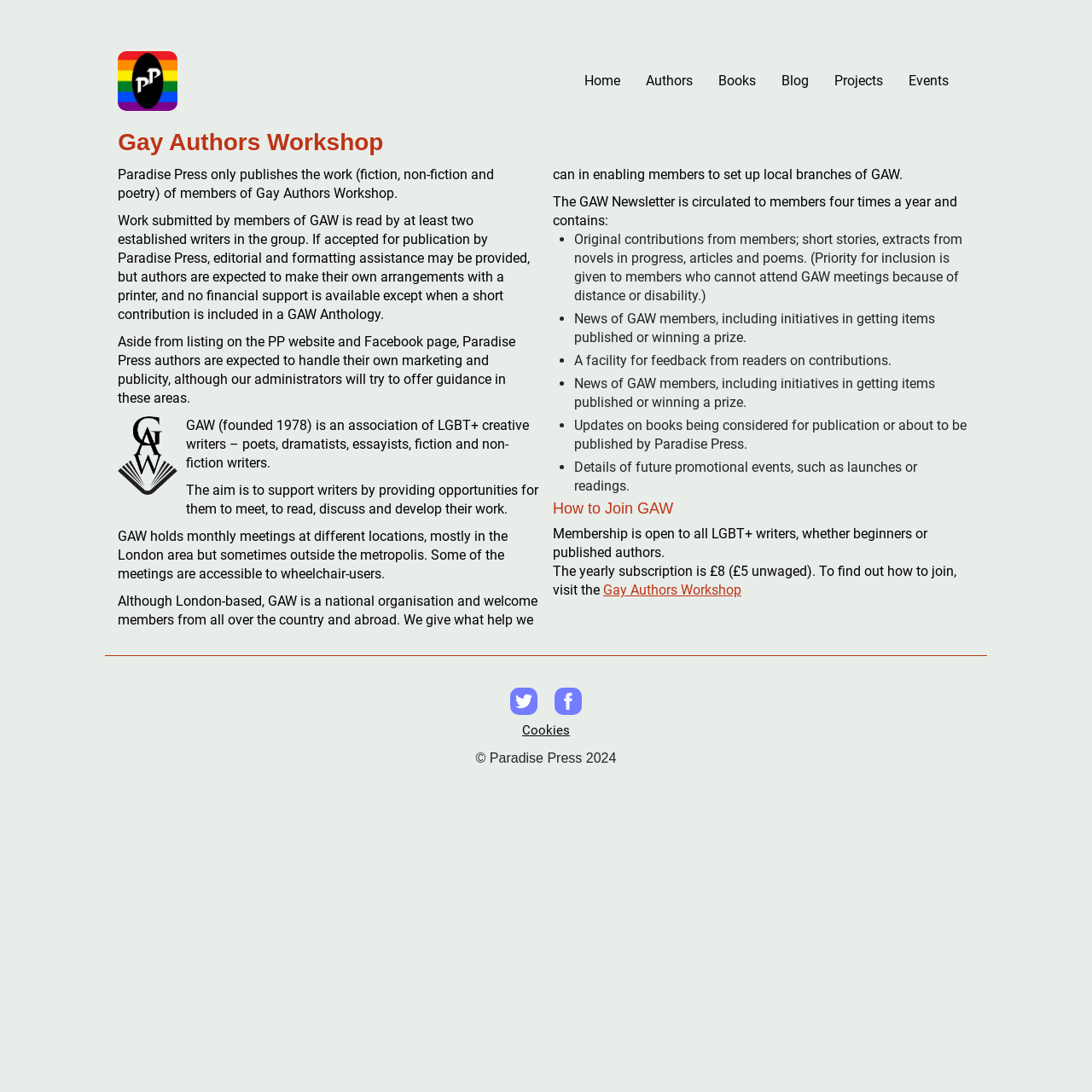Please predict the bounding box coordinates (top-left x, top-left y, bottom-right x, bottom-right y) for the UI element in the screenshot that fits the description: parent_node: Cookies

[0.508, 0.629, 0.533, 0.654]